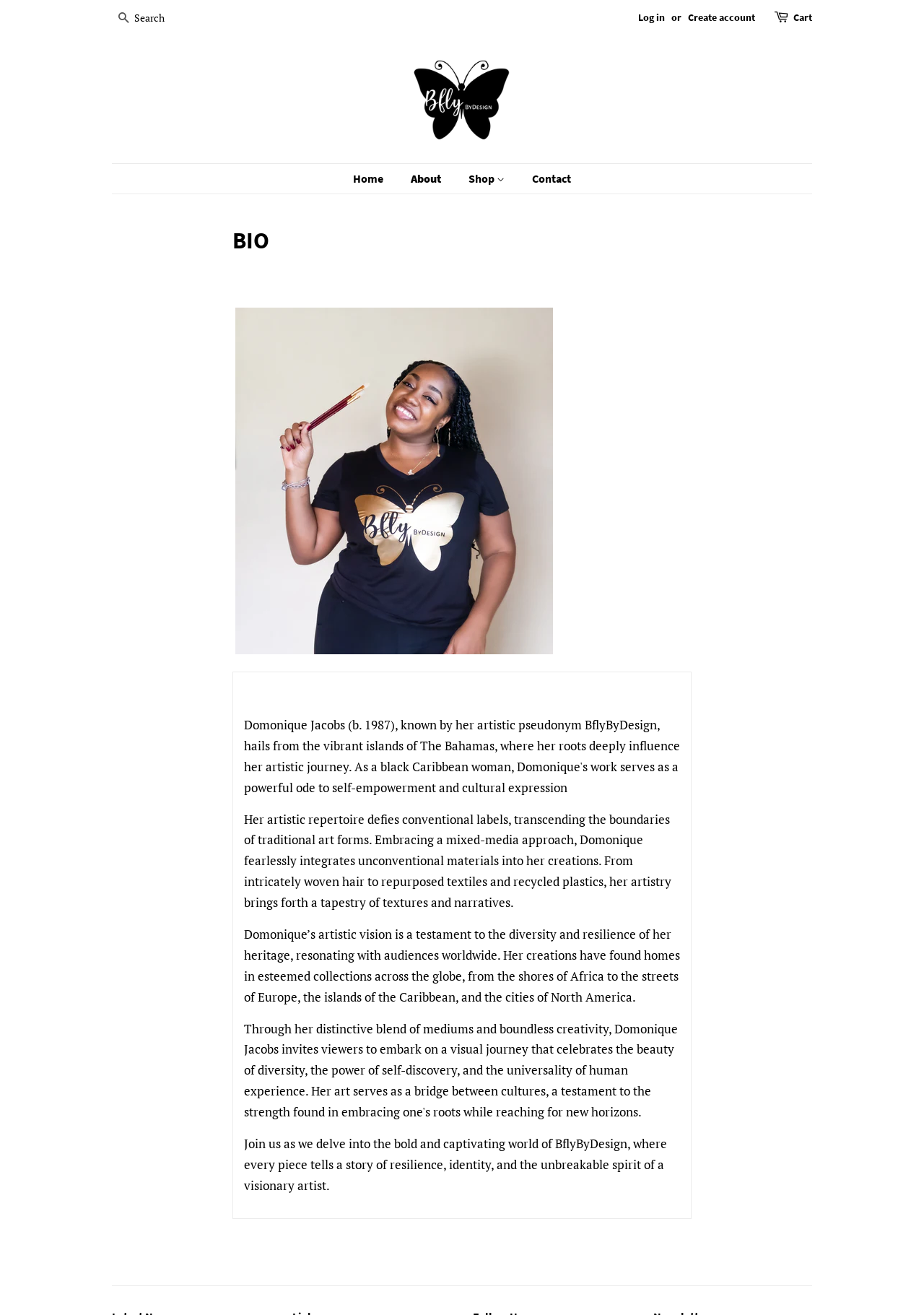Provide a single word or phrase to answer the given question: 
What is the artist's pseudonym?

BflyByDesign